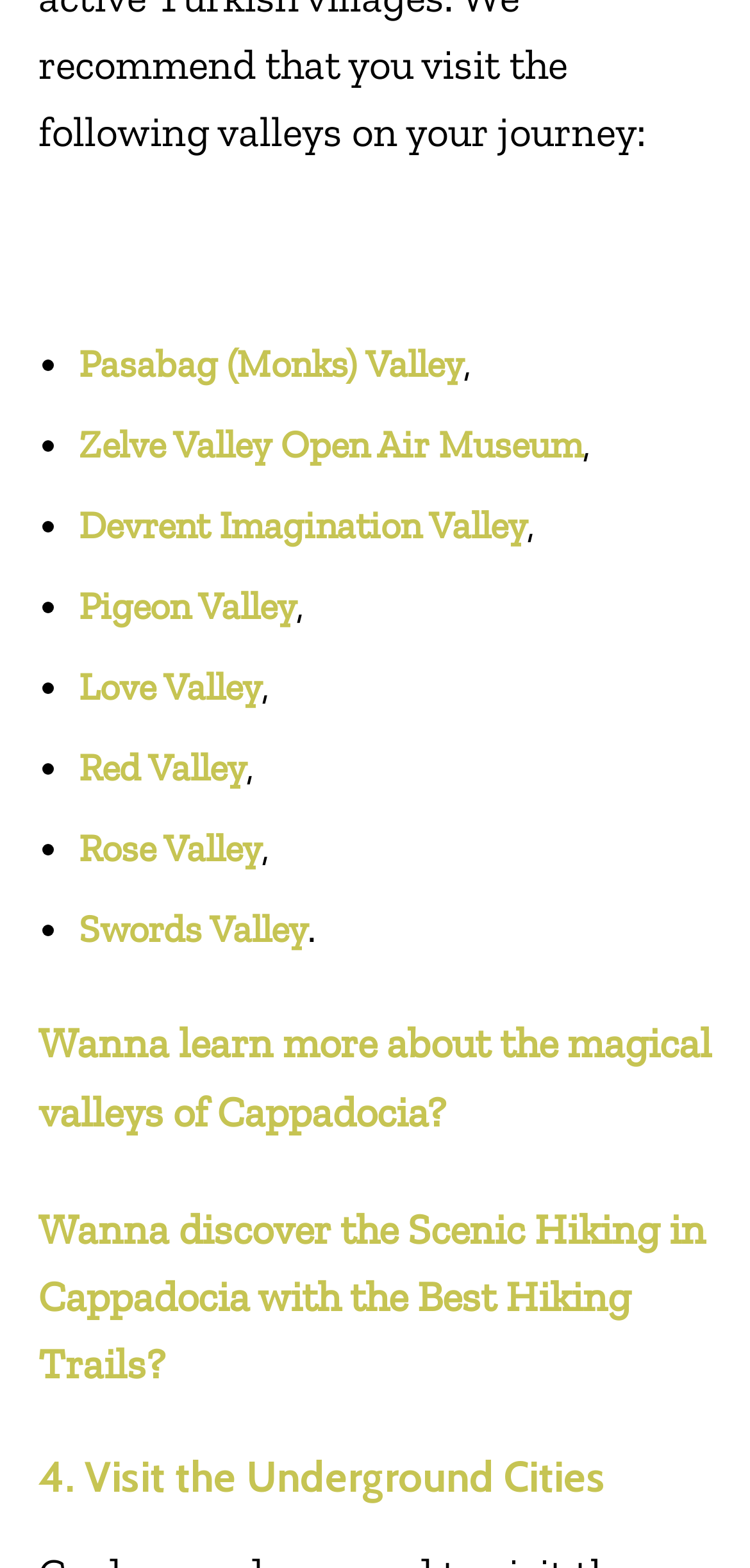Please provide the bounding box coordinates for the UI element as described: "Pasabag (Monks) Valley". The coordinates must be four floats between 0 and 1, represented as [left, top, right, bottom].

[0.105, 0.217, 0.618, 0.247]